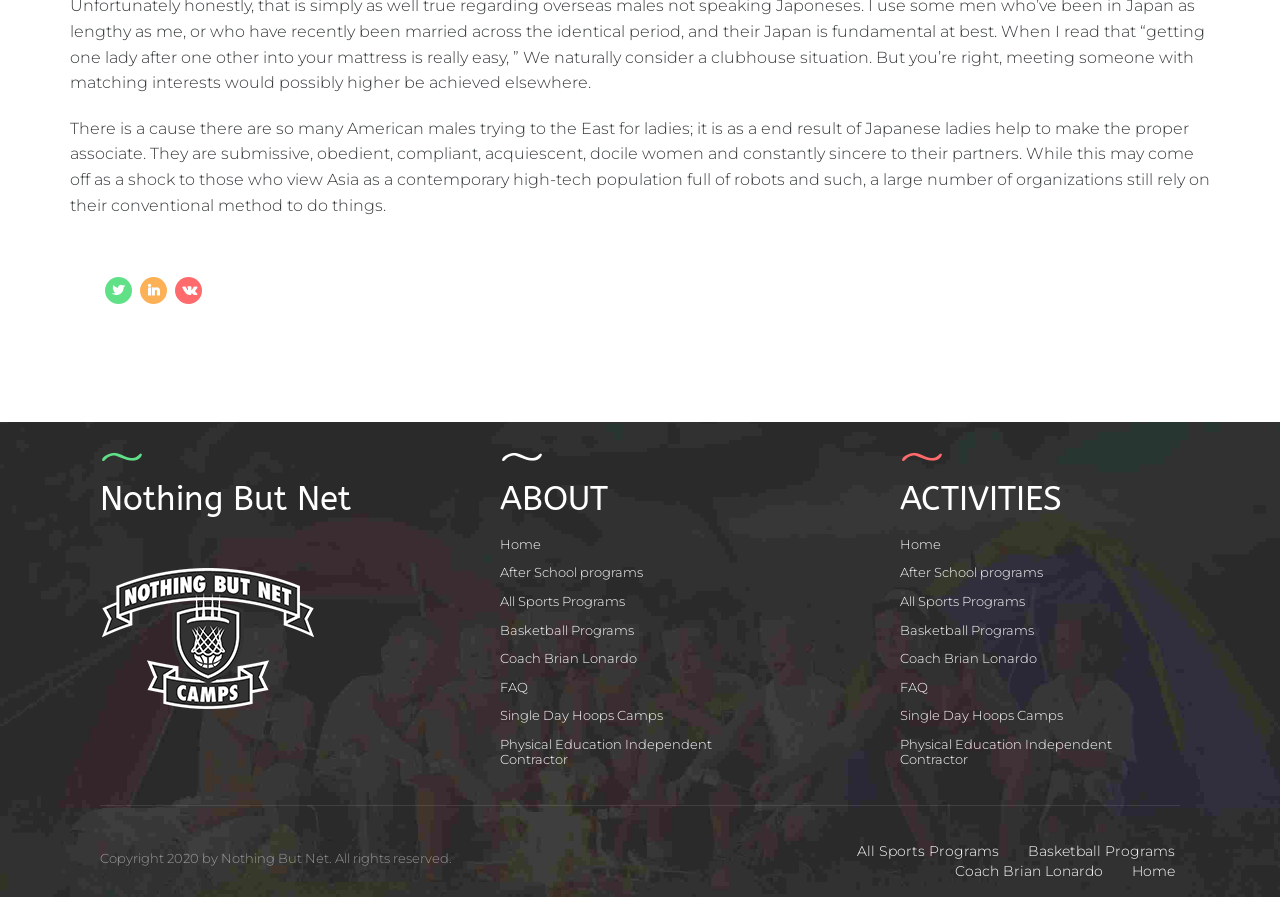Highlight the bounding box coordinates of the region I should click on to meet the following instruction: "View the FAQ page".

[0.391, 0.757, 0.416, 0.774]